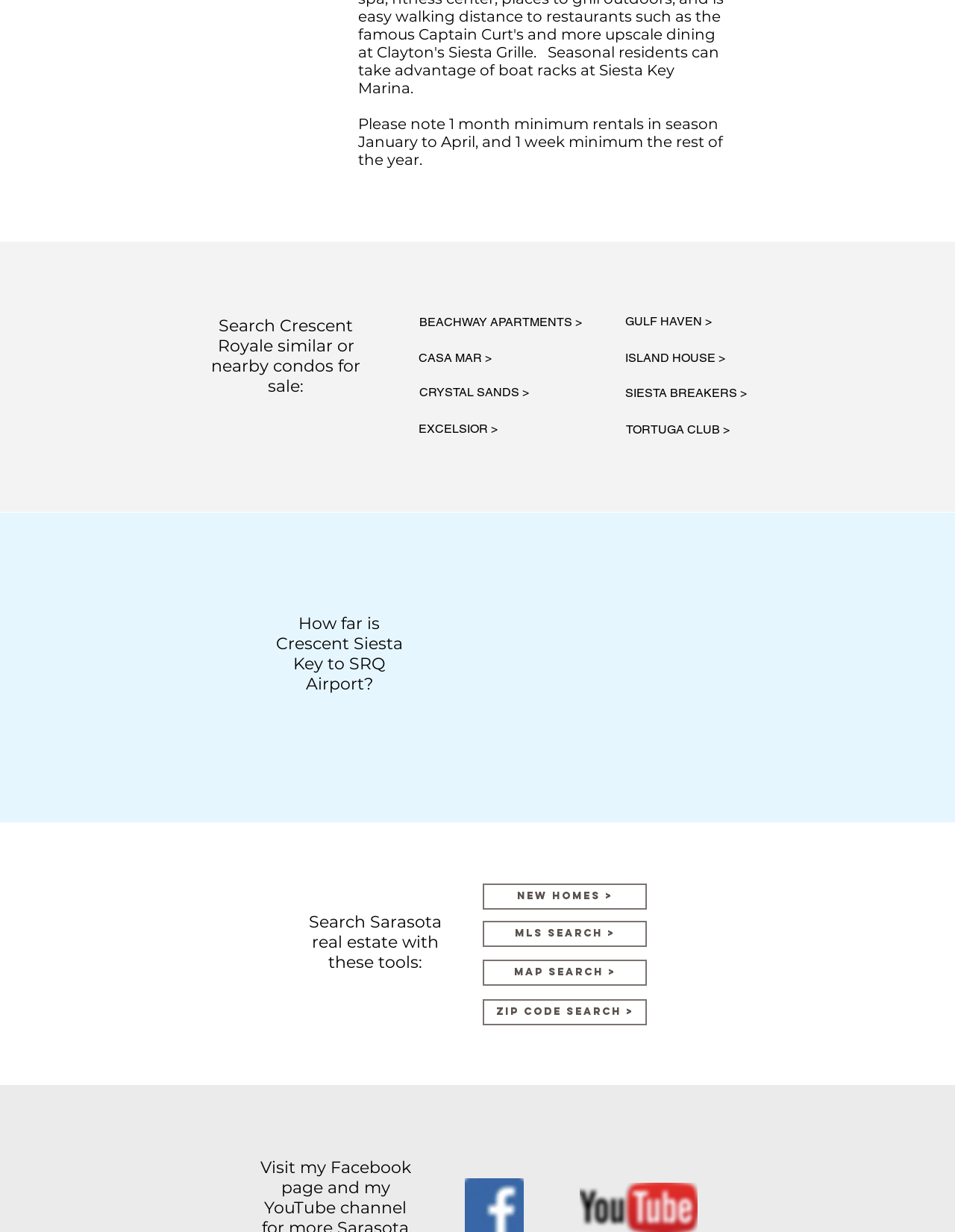Please determine the bounding box coordinates for the element that should be clicked to follow these instructions: "Watch David Barr's Sarasota real estate YouTube channel".

[0.607, 0.96, 0.73, 1.0]